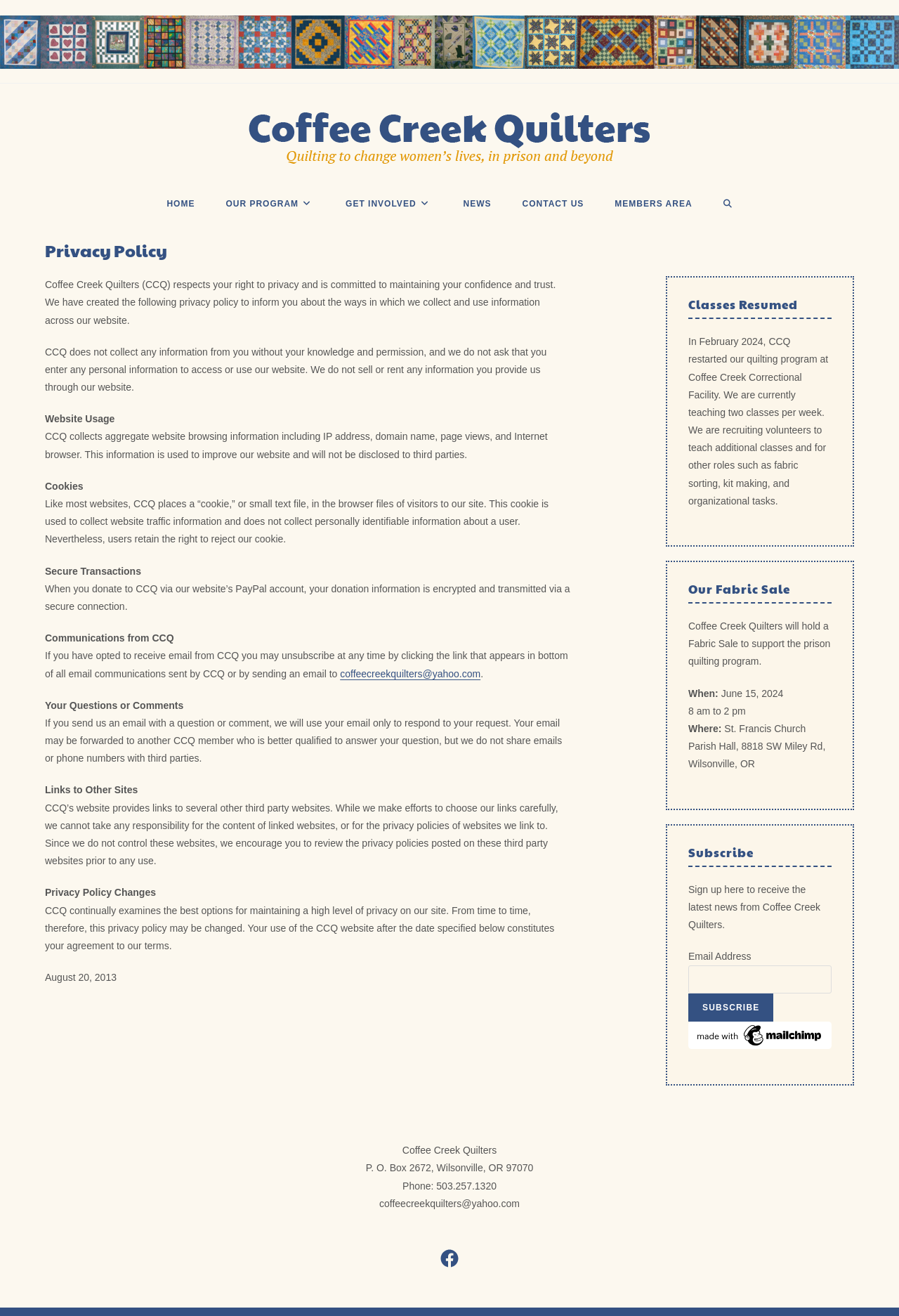What is the phone number of CCQ?
Look at the image and answer the question using a single word or phrase.

503.257.1320